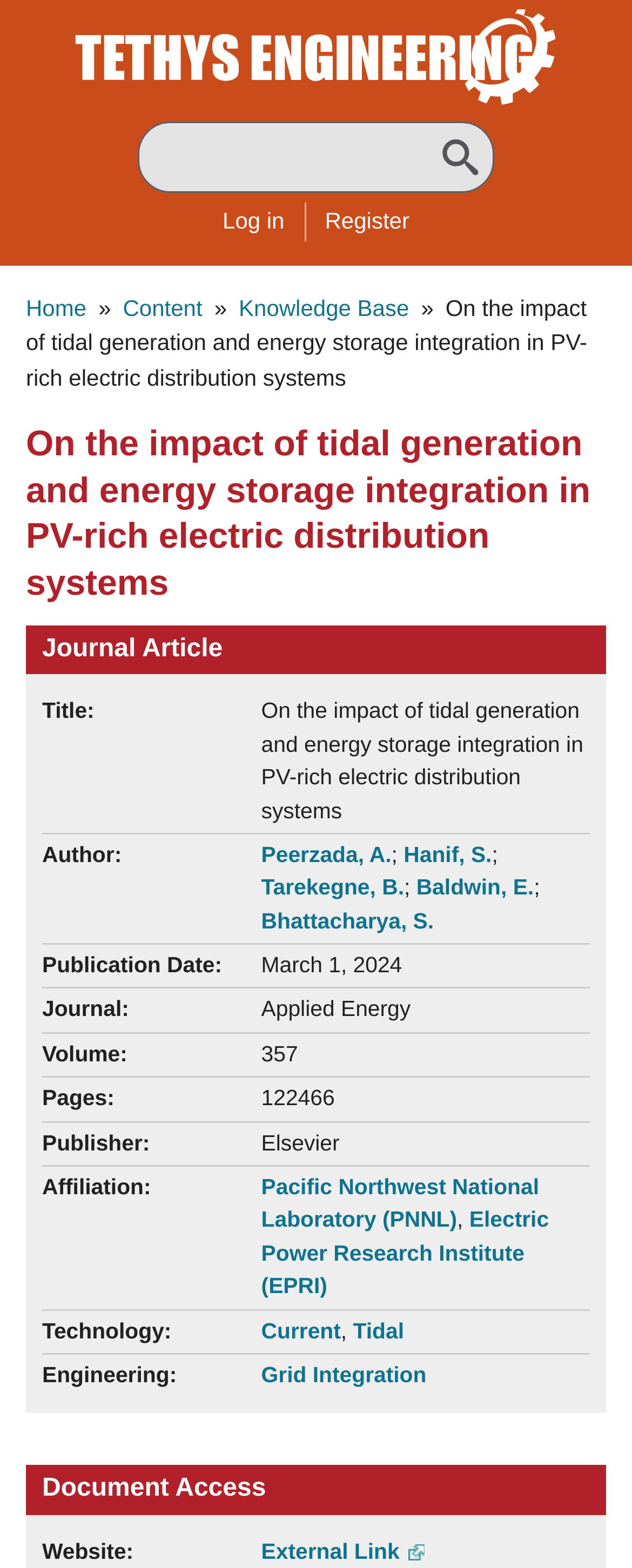What is the publication date of the journal article? Based on the screenshot, please respond with a single word or phrase.

March 1, 2024